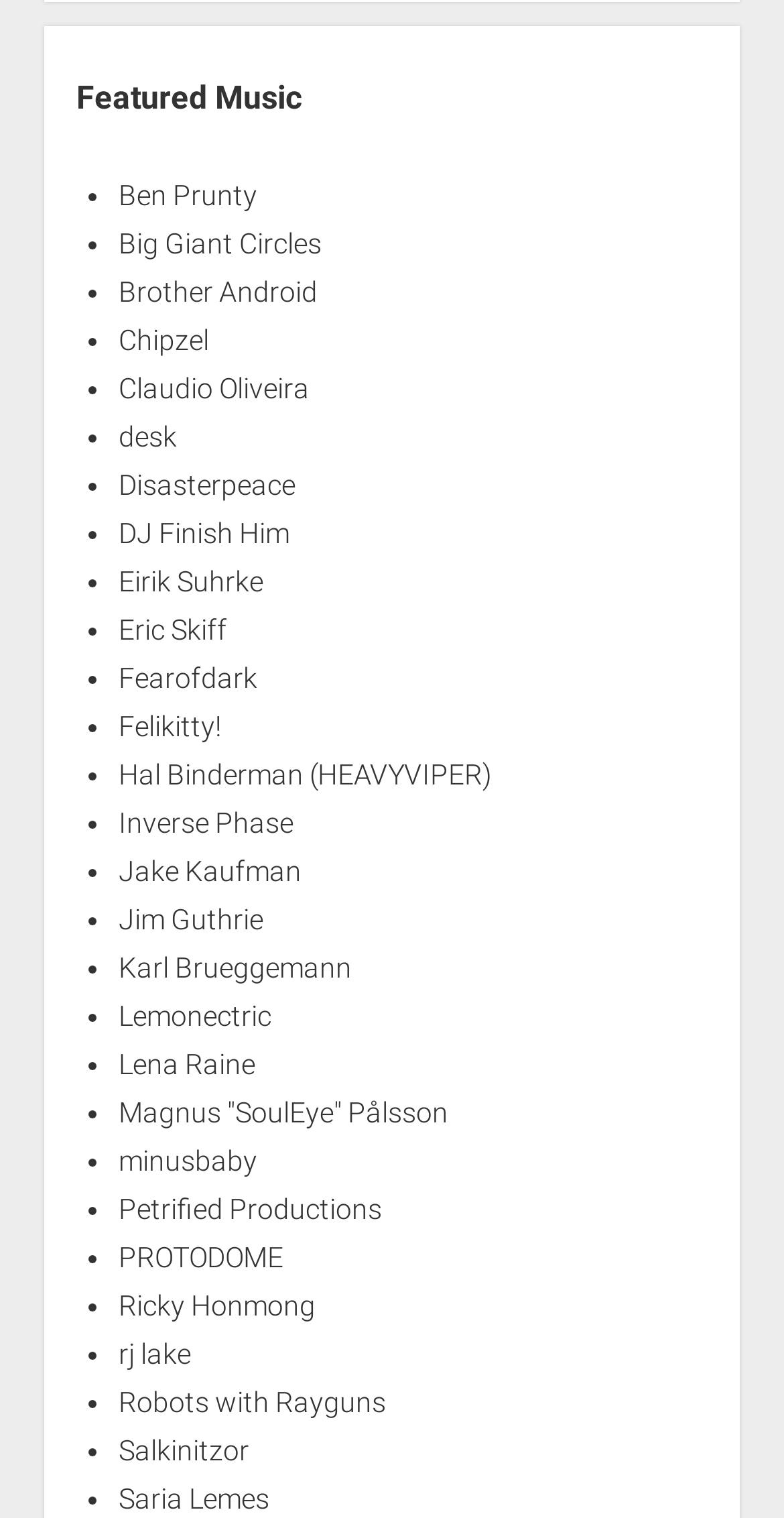Determine the bounding box coordinates of the clickable element to achieve the following action: 'Check out music by Disasterpeace'. Provide the coordinates as four float values between 0 and 1, formatted as [left, top, right, bottom].

[0.151, 0.309, 0.377, 0.33]